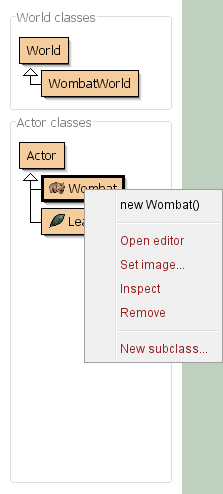Capture every detail in the image and describe it fully.

The image depicts a user interface element within a programming environment focused on placing objects in a virtual world, specifically featuring the class structure for a Wombat. On the left side, the hierarchy shows "World classes" containing a "WombatWorld" and lists the "Actor classes," highlighting the Wombat and the Leaf classes. 

An interactive pop-up menu appears to the right, which provides options related to the Wombat class. The menu includes options such as "Open editor," "Set image," "Inspect," "Remove," and "New subclass." This interface is likely part of a tutorial guiding users on how to manipulate class objects, suggesting a focus on creating and managing the dynamics between Wombats and leaves within the virtual environment. The overall context is instructional, aimed at helping users understand how to effectively place and manage entities in their simulated world.